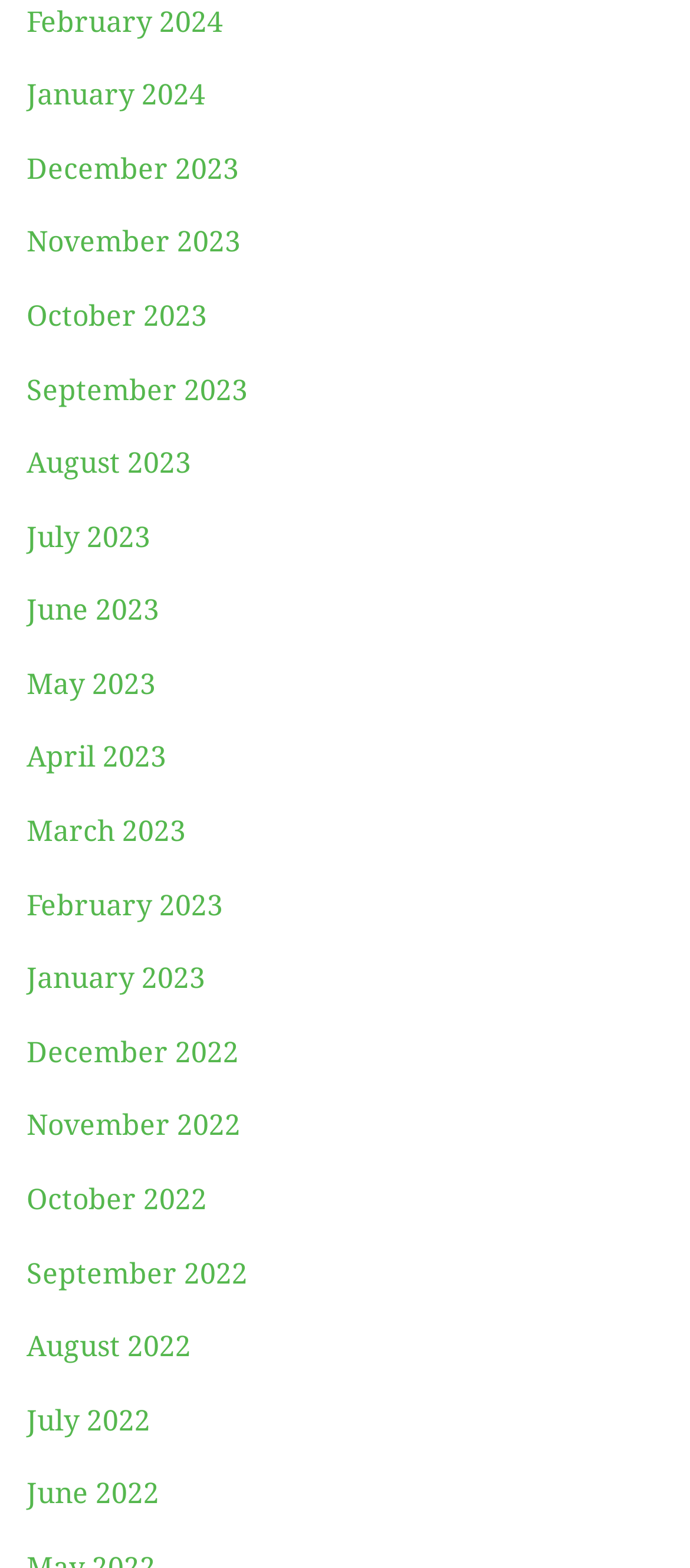Bounding box coordinates are specified in the format (top-left x, top-left y, bottom-right x, bottom-right y). All values are floating point numbers bounded between 0 and 1. Please provide the bounding box coordinate of the region this sentence describes: December 2023

[0.038, 0.097, 0.346, 0.118]